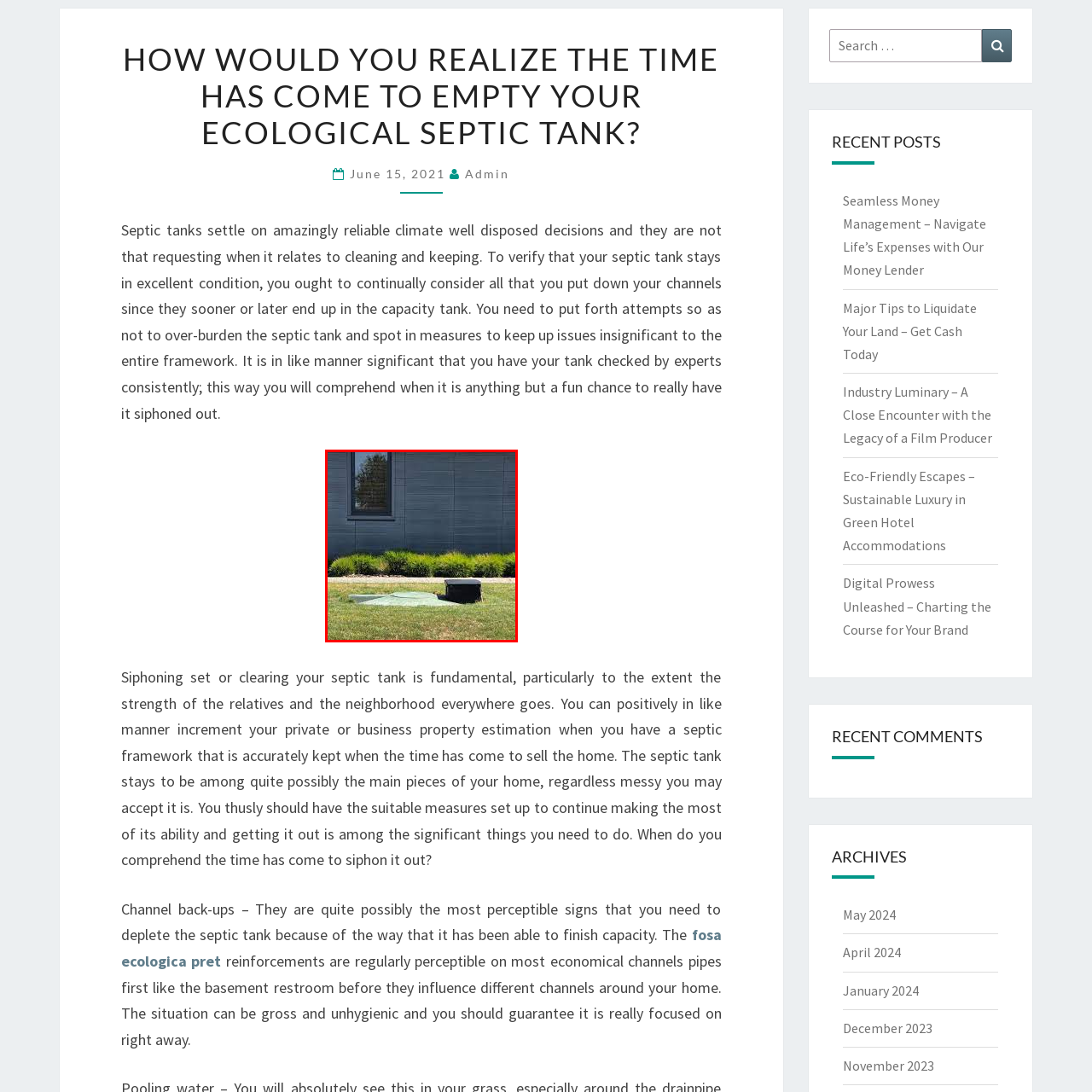Analyze the image surrounded by the red outline and answer the ensuing question with as much detail as possible based on the image:
What is emphasized by this visual?

The image highlights the importance of regular upkeep and monitoring of ecological septic systems to ensure optimal functionality and prevent issues arising from overloading, which is crucial for environmental health and property value.